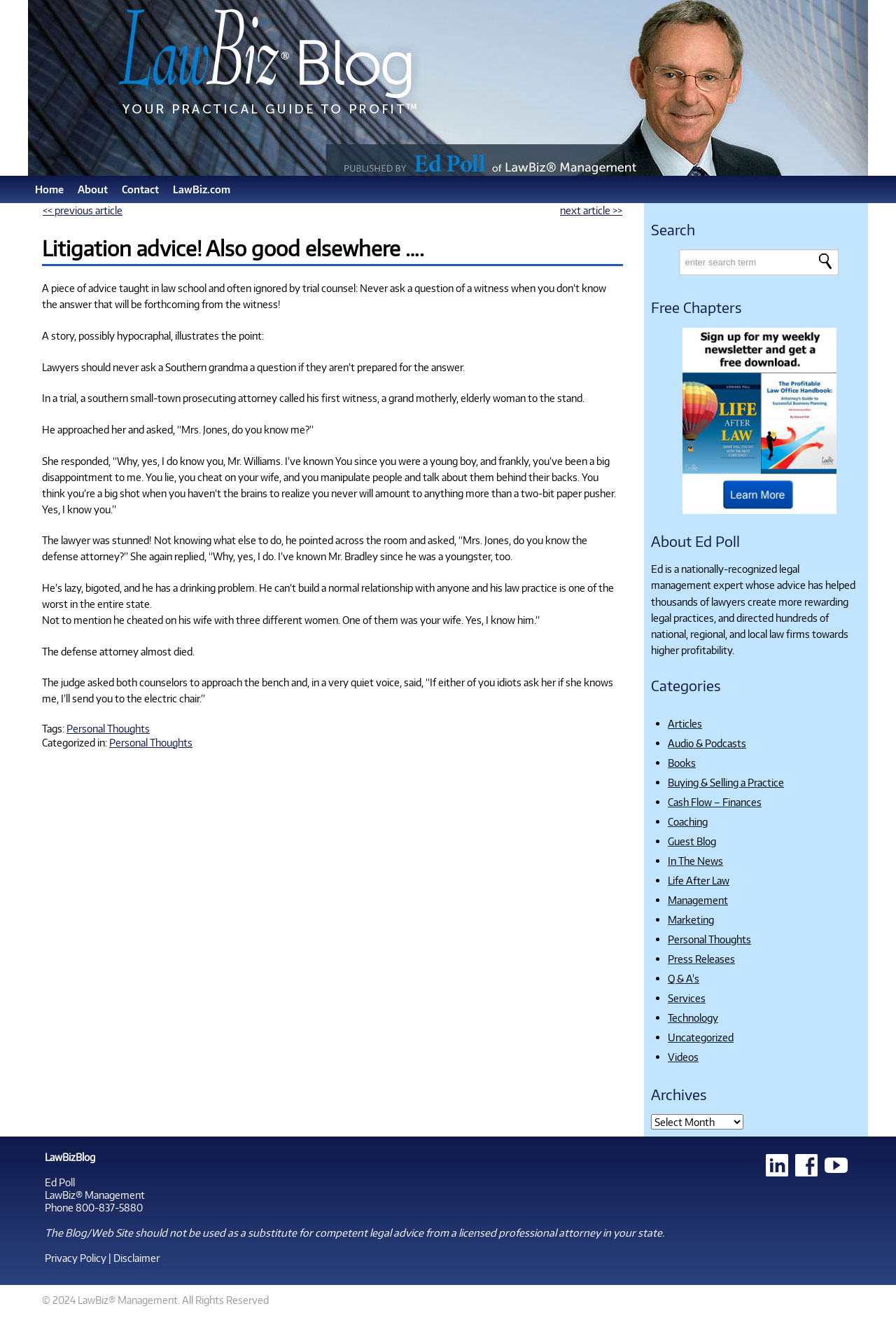Kindly determine the bounding box coordinates for the area that needs to be clicked to execute this instruction: "Read the 'Litigation advice! Also good elsewhere ….' article".

[0.047, 0.176, 0.695, 0.569]